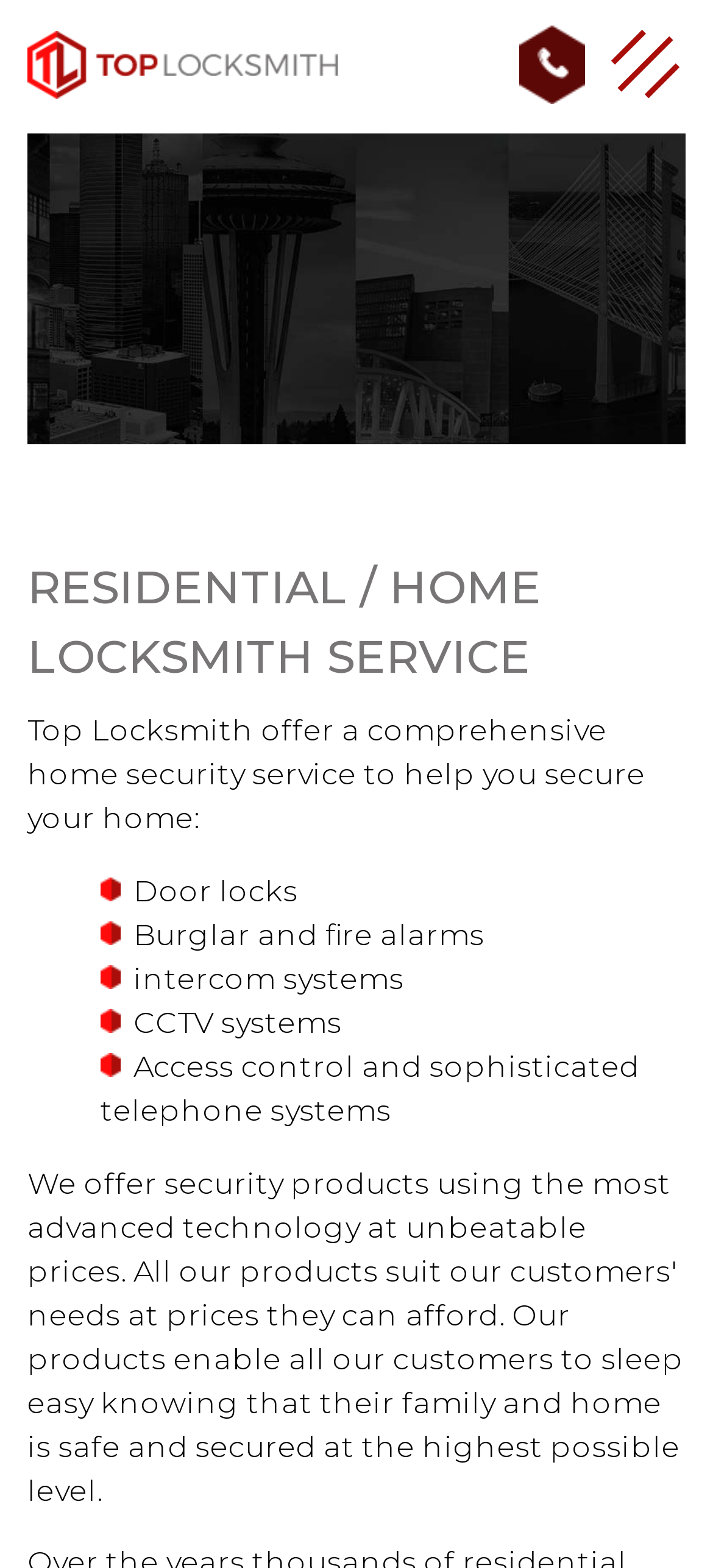Does Top Locksmith have a logo?
Give a thorough and detailed response to the question.

I found an image with the text 'Top Locksmith' which is likely to be the logo of the company, and it's located at the top left of the page.